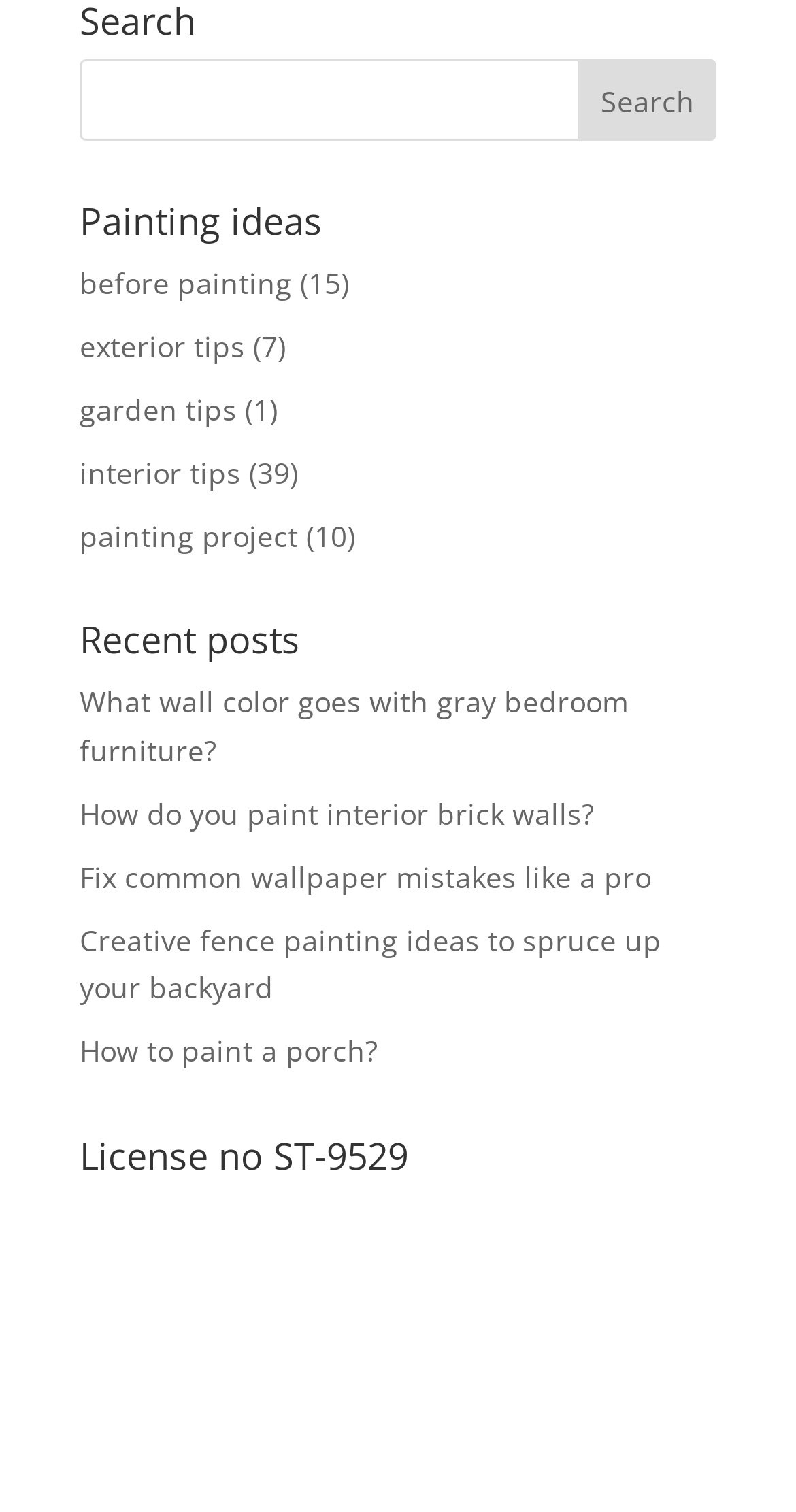Identify the bounding box coordinates of the region that needs to be clicked to carry out this instruction: "Get exterior painting tips". Provide these coordinates as four float numbers ranging from 0 to 1, i.e., [left, top, right, bottom].

[0.1, 0.216, 0.308, 0.242]